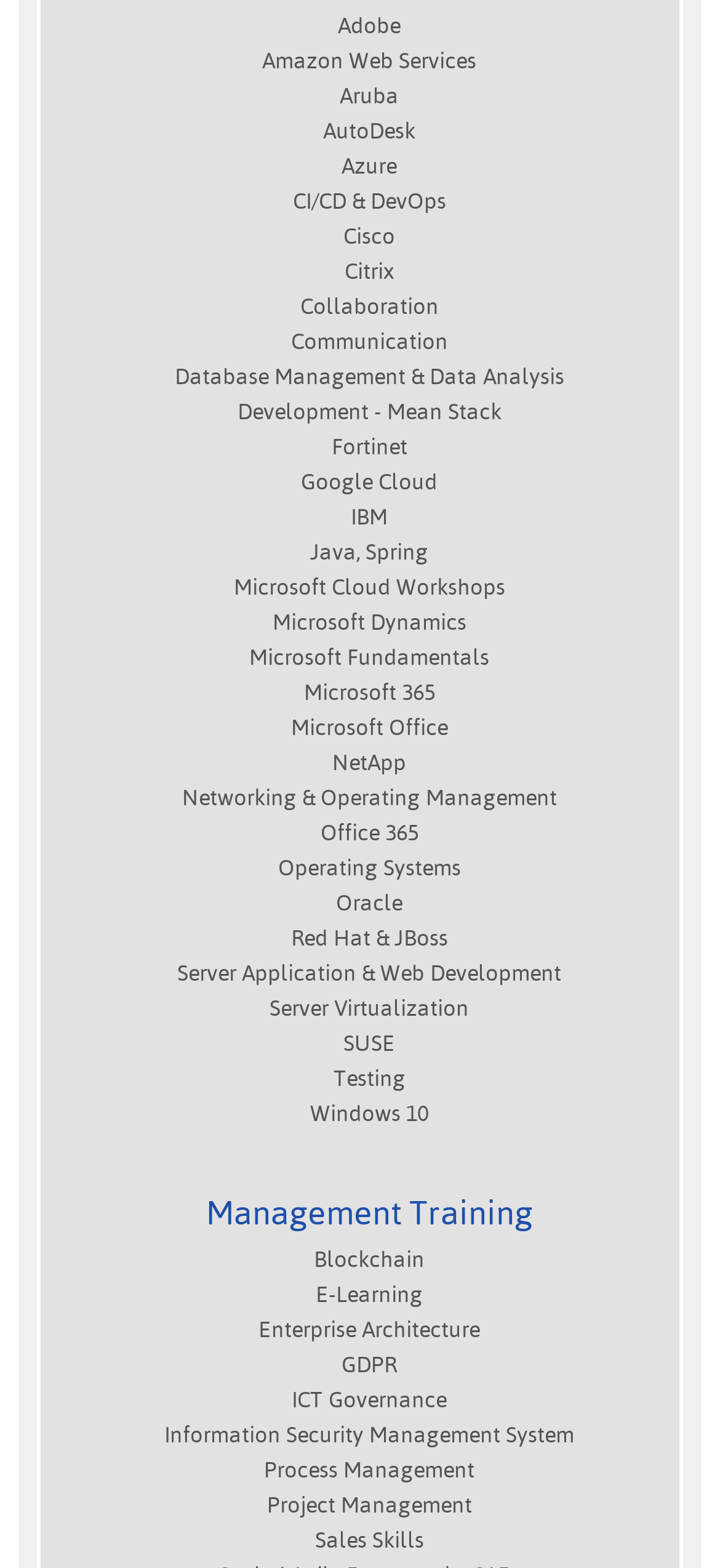How many categories are there under Management Training?
Look at the image and answer the question with a single word or phrase.

12